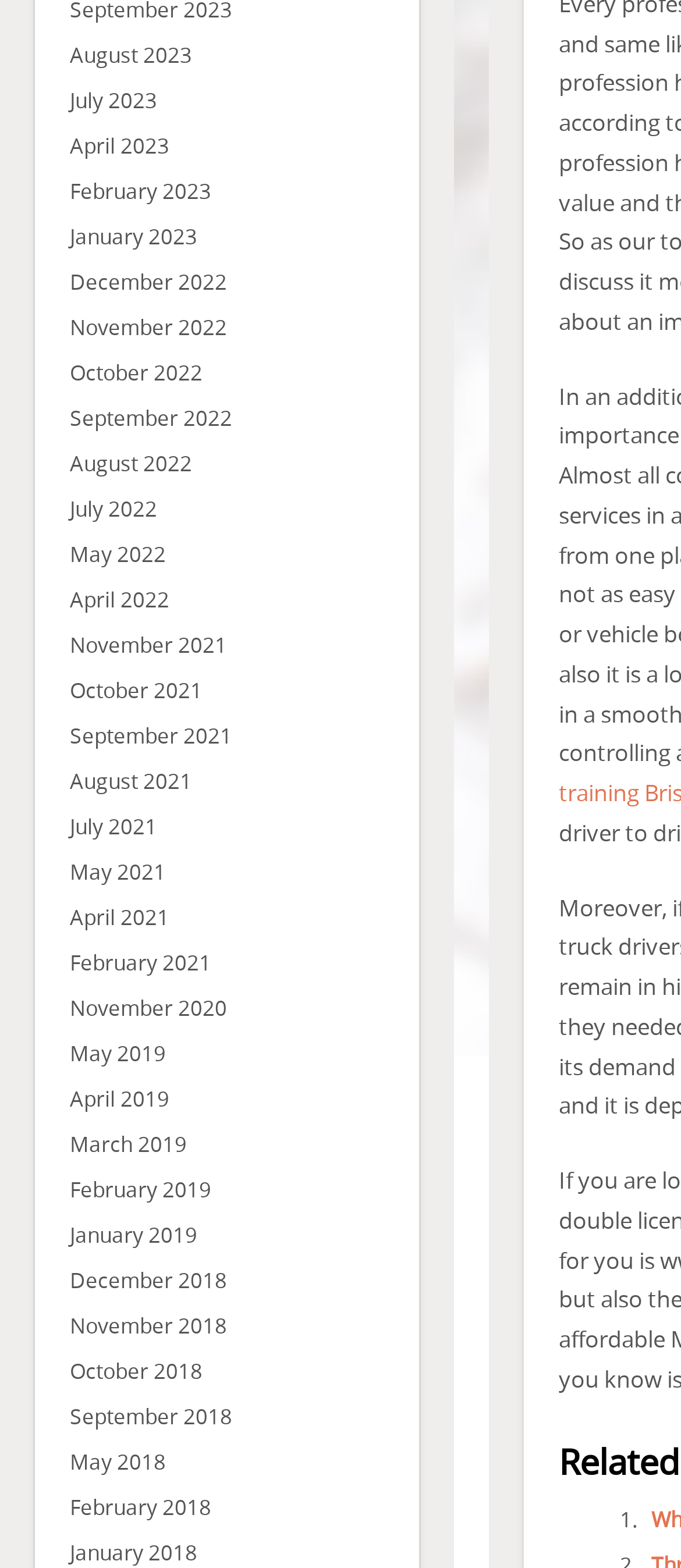What is the most recent month listed?
Using the image, give a concise answer in the form of a single word or short phrase.

August 2023